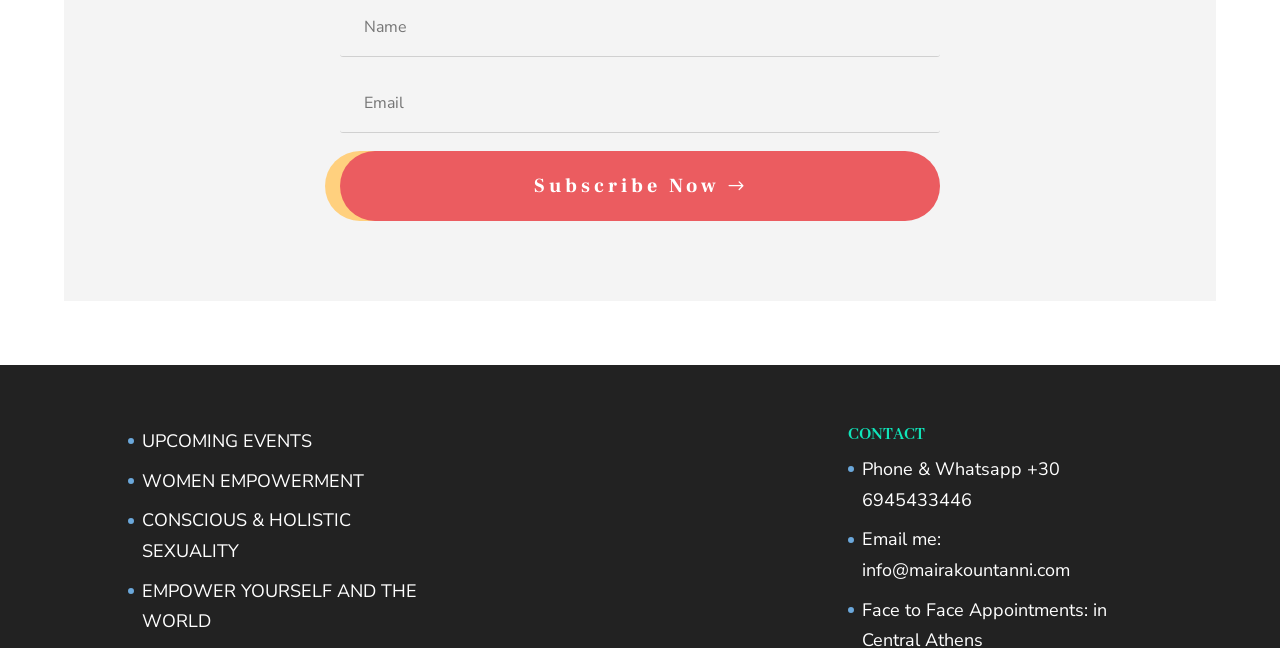Pinpoint the bounding box coordinates of the clickable element to carry out the following instruction: "Contact via phone or whatsapp."

[0.674, 0.705, 0.828, 0.79]